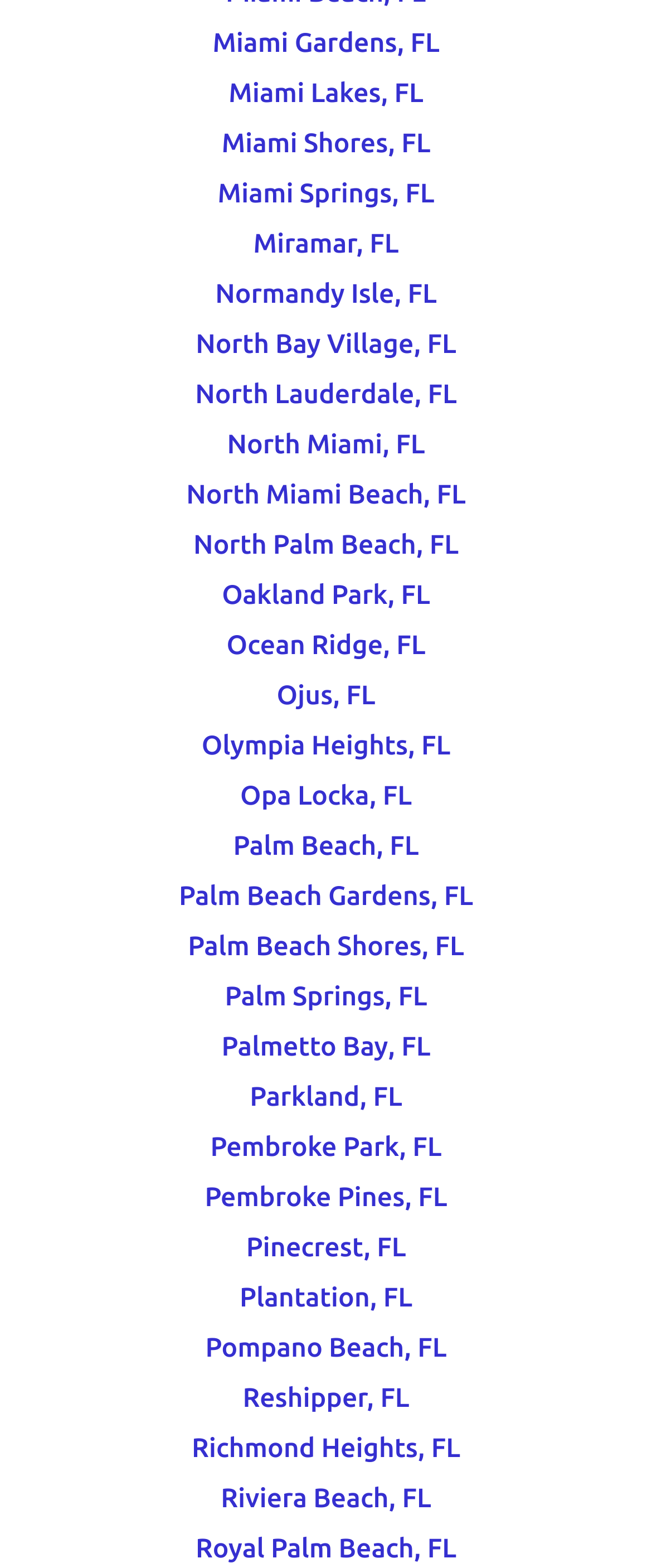Give the bounding box coordinates for this UI element: "Palm Beach Shores, FL". The coordinates should be four float numbers between 0 and 1, arranged as [left, top, right, bottom].

[0.288, 0.595, 0.712, 0.614]